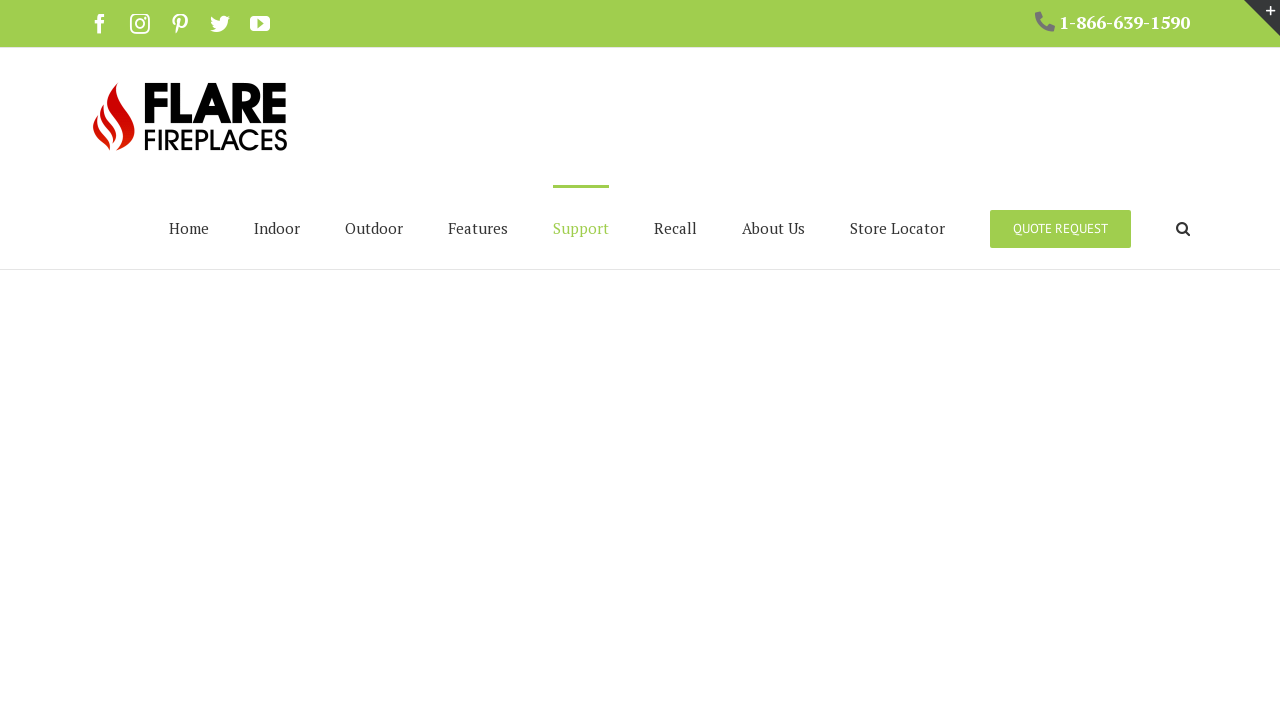Is there a search function on the website?
Based on the image, provide a one-word or brief-phrase response.

Yes